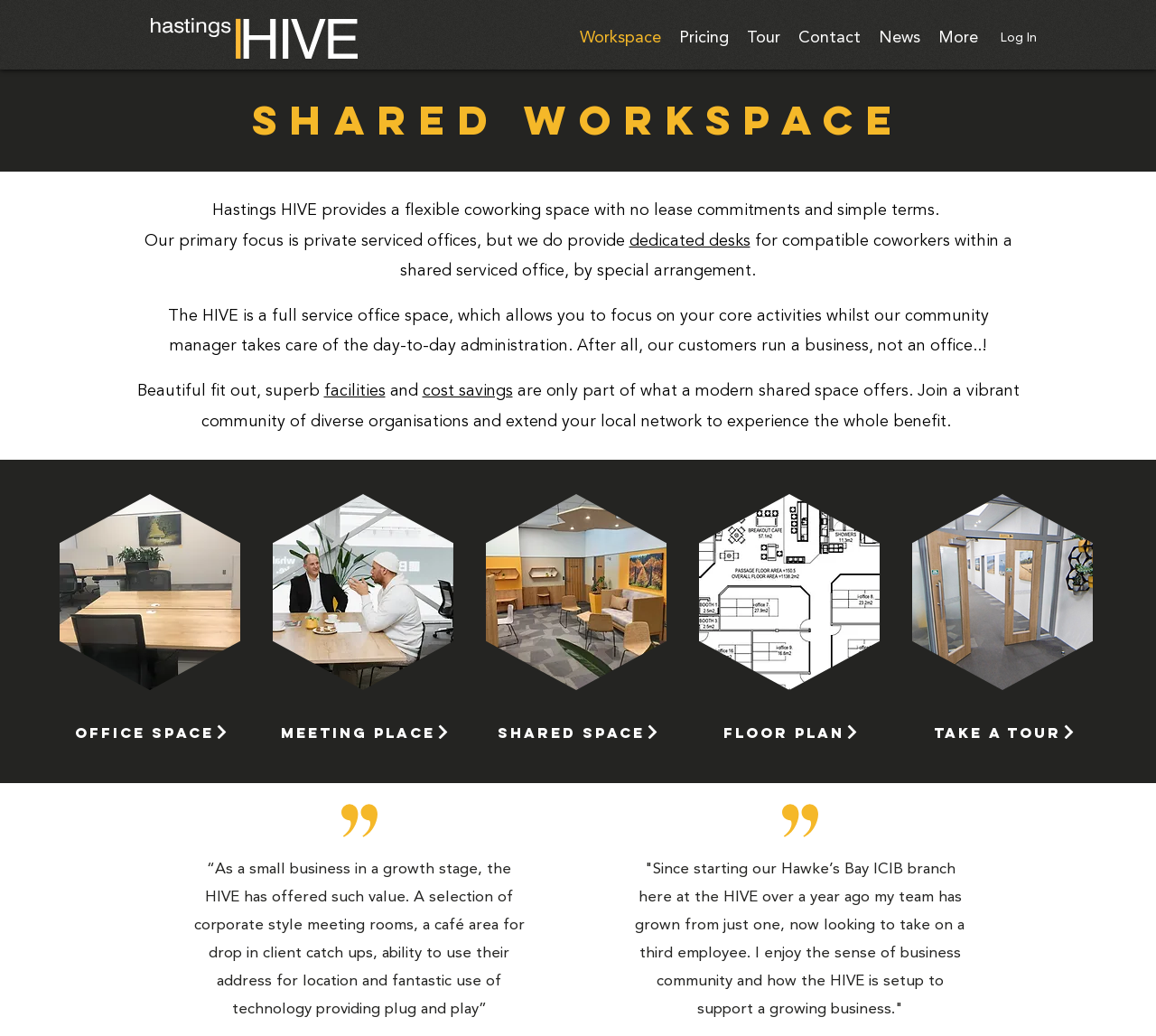Locate the bounding box coordinates of the element that should be clicked to execute the following instruction: "Click the Log In button".

[0.855, 0.023, 0.908, 0.051]